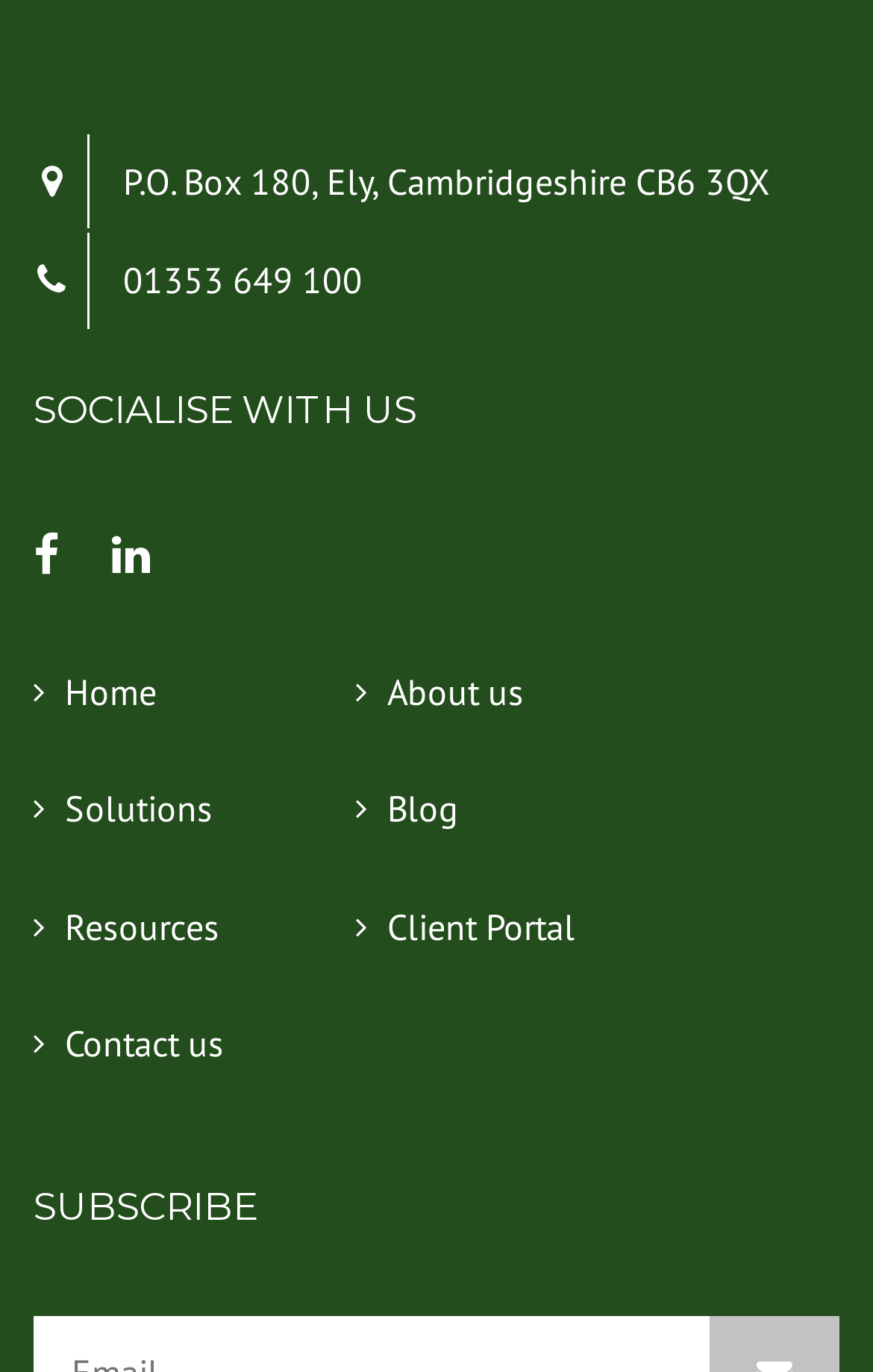Bounding box coordinates are given in the format (top-left x, top-left y, bottom-right x, bottom-right y). All values should be floating point numbers between 0 and 1. Provide the bounding box coordinate for the UI element described as: 01353 649 100

[0.141, 0.188, 0.415, 0.221]